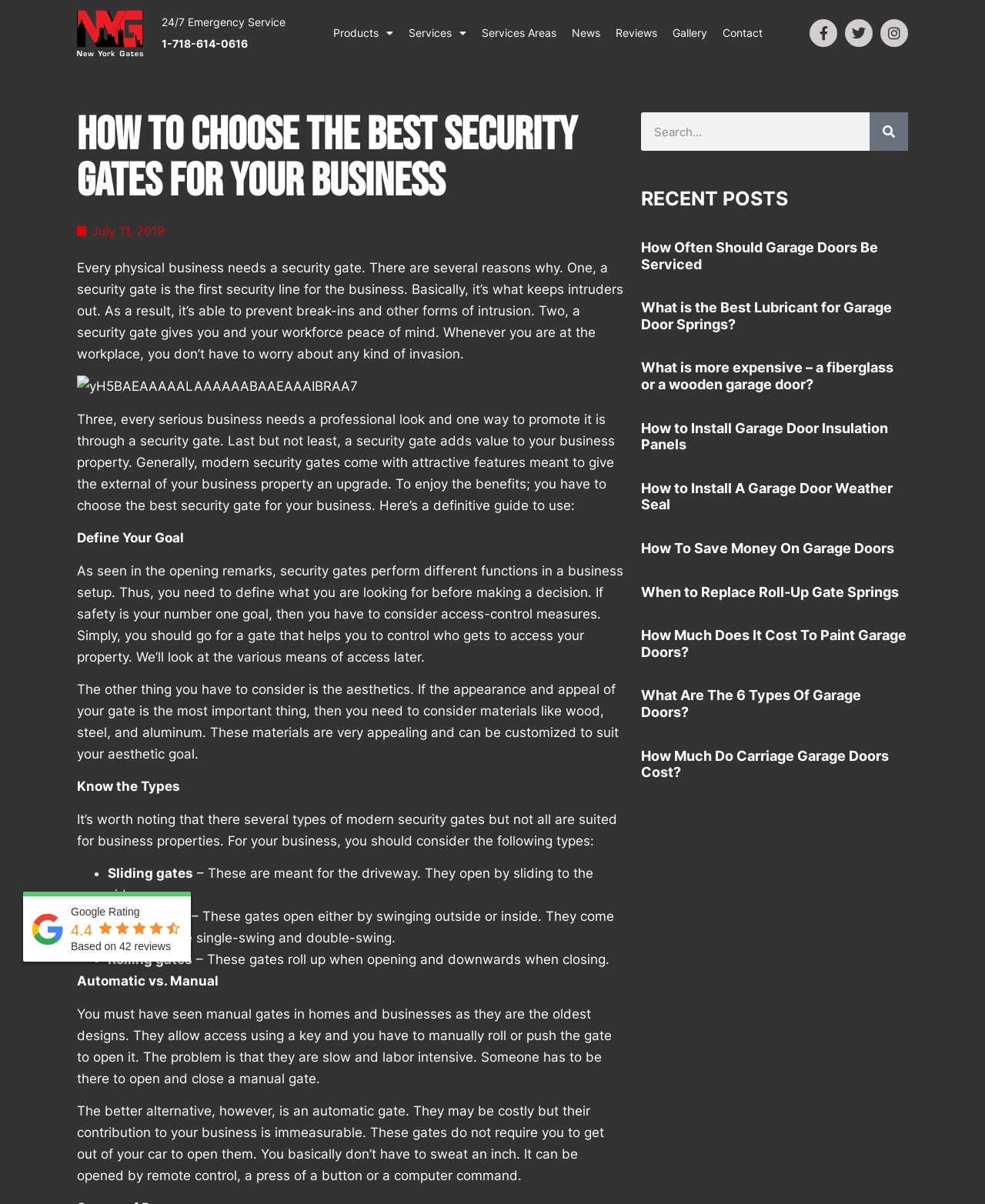Locate and provide the bounding box coordinates for the HTML element that matches this description: "Search".

[0.883, 0.093, 0.922, 0.125]